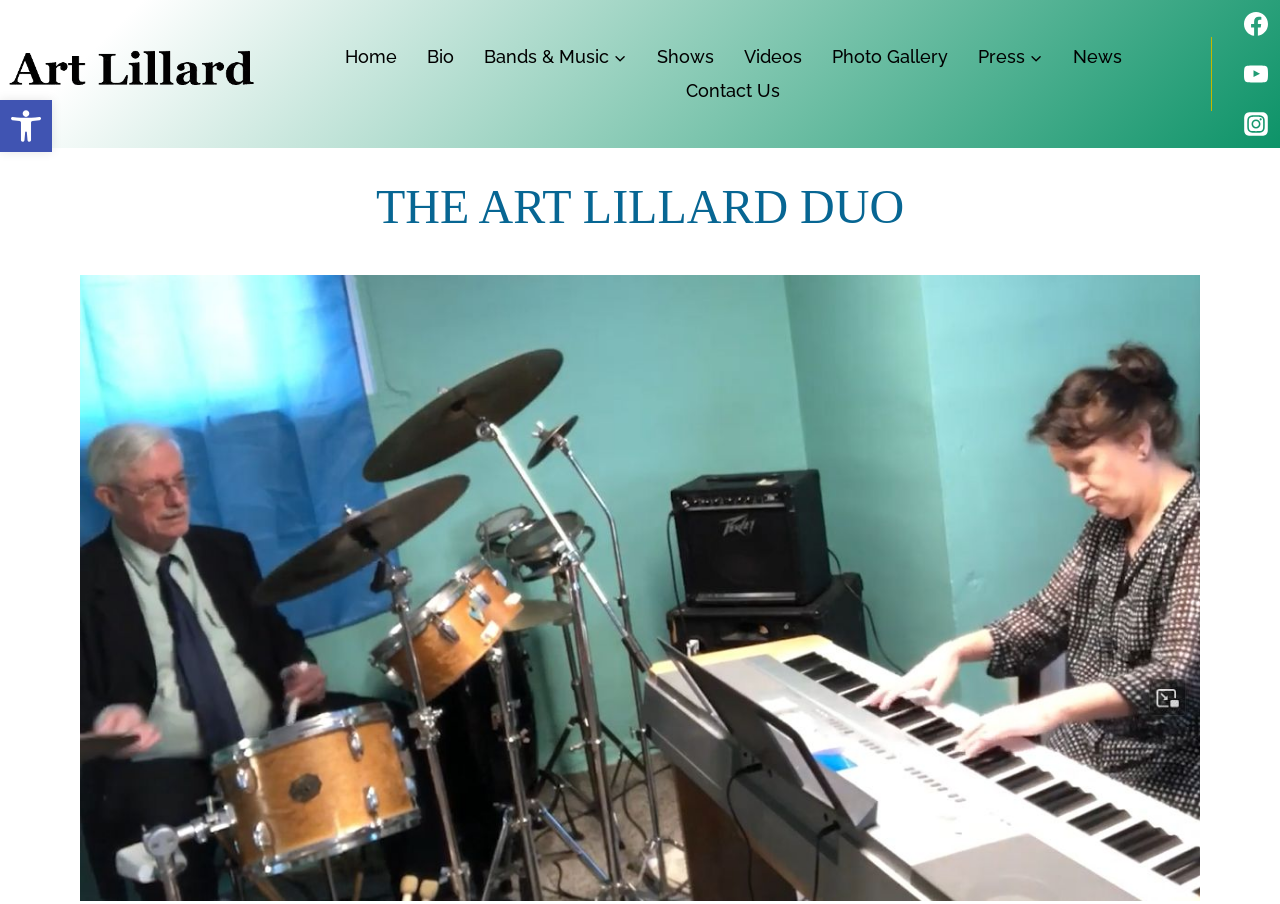Identify the bounding box of the HTML element described as: "Bands & MusicExpand".

[0.366, 0.044, 0.501, 0.082]